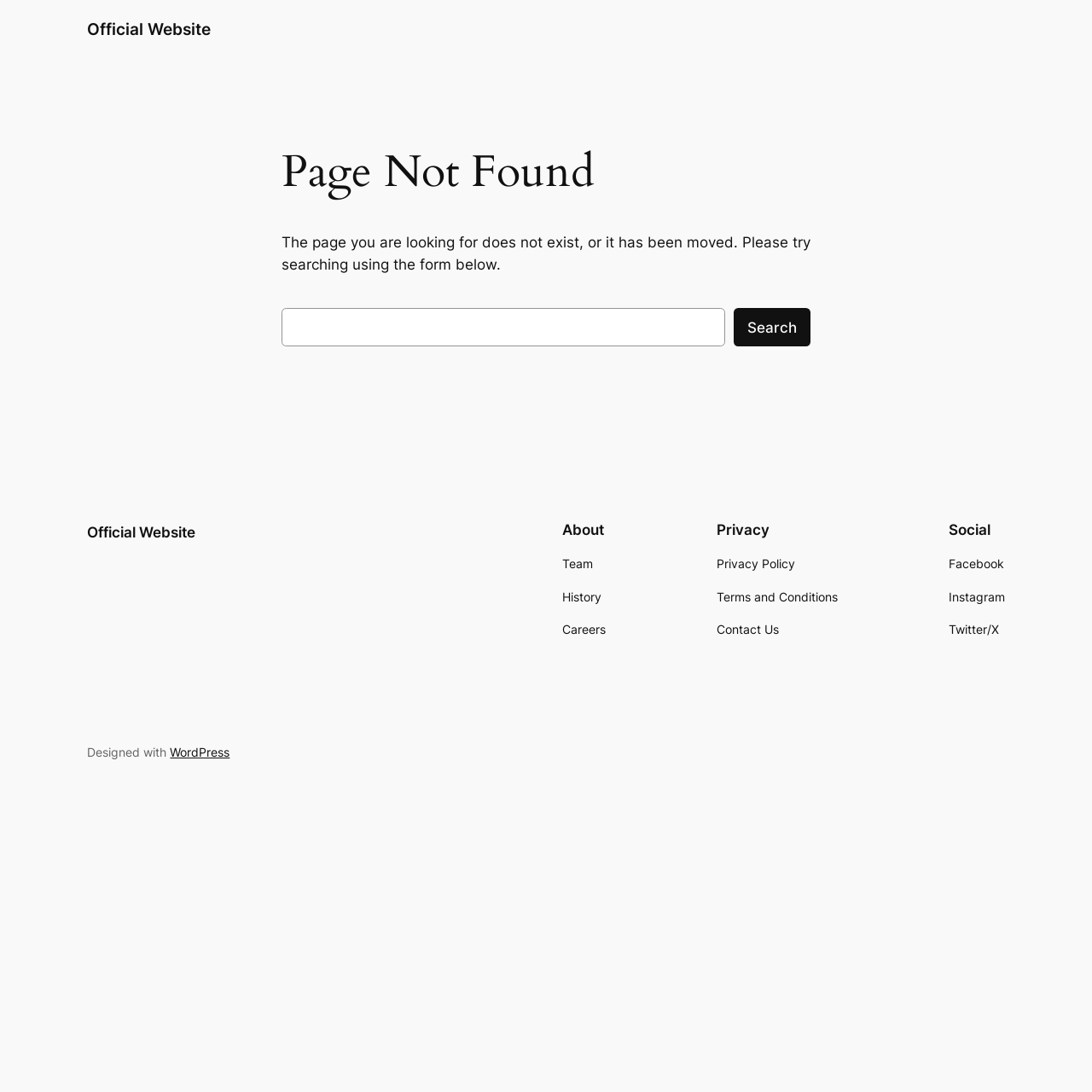Give a detailed overview of the webpage's appearance and contents.

This webpage is a "Page not found" error page from an official website. At the top, there is a link to the "Official Website" on the left side. Below it, there is a main section with a heading "Page Not Found" in the middle, followed by a paragraph of text explaining that the page does not exist or has been moved, and suggesting to use the search form below.

The search form is located below the paragraph, consisting of a search box and a "Search" button on the right side. 

Further down, there is a section with three columns of links. The first column is headed by "About" and contains links to "Team", "History", and "Careers". The second column is headed by "Privacy" and contains links to "Privacy Policy", "Terms and Conditions", and "Contact Us". The third column is headed by "Social" and contains links to "Facebook", "Instagram", and "Twitter/X".

At the bottom of the page, there is a footer section with a link to the "Official Website" on the left side, and a text "Designed with" followed by a link to "WordPress" on the right side.